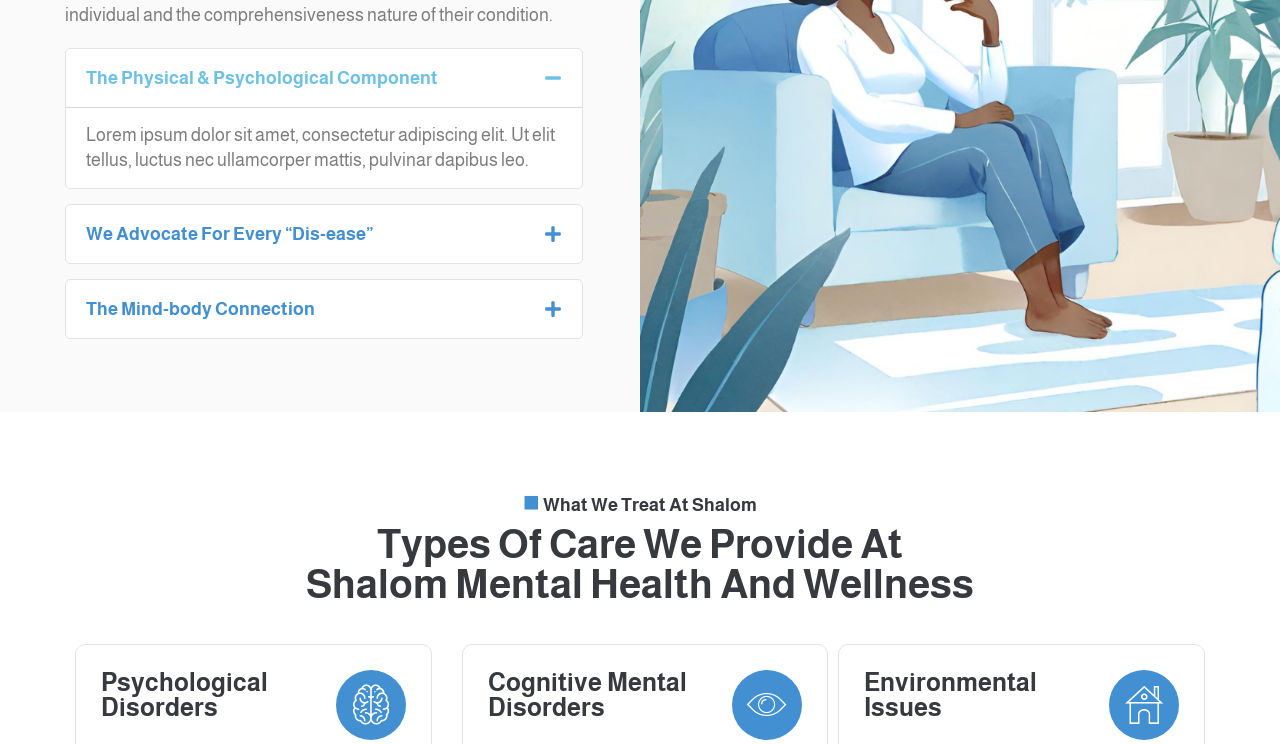Please specify the bounding box coordinates of the clickable region to carry out the following instruction: "Explore 'Environmental Issues'". The coordinates should be four float numbers between 0 and 1, in the format [left, top, right, bottom].

[0.675, 0.898, 0.81, 0.969]